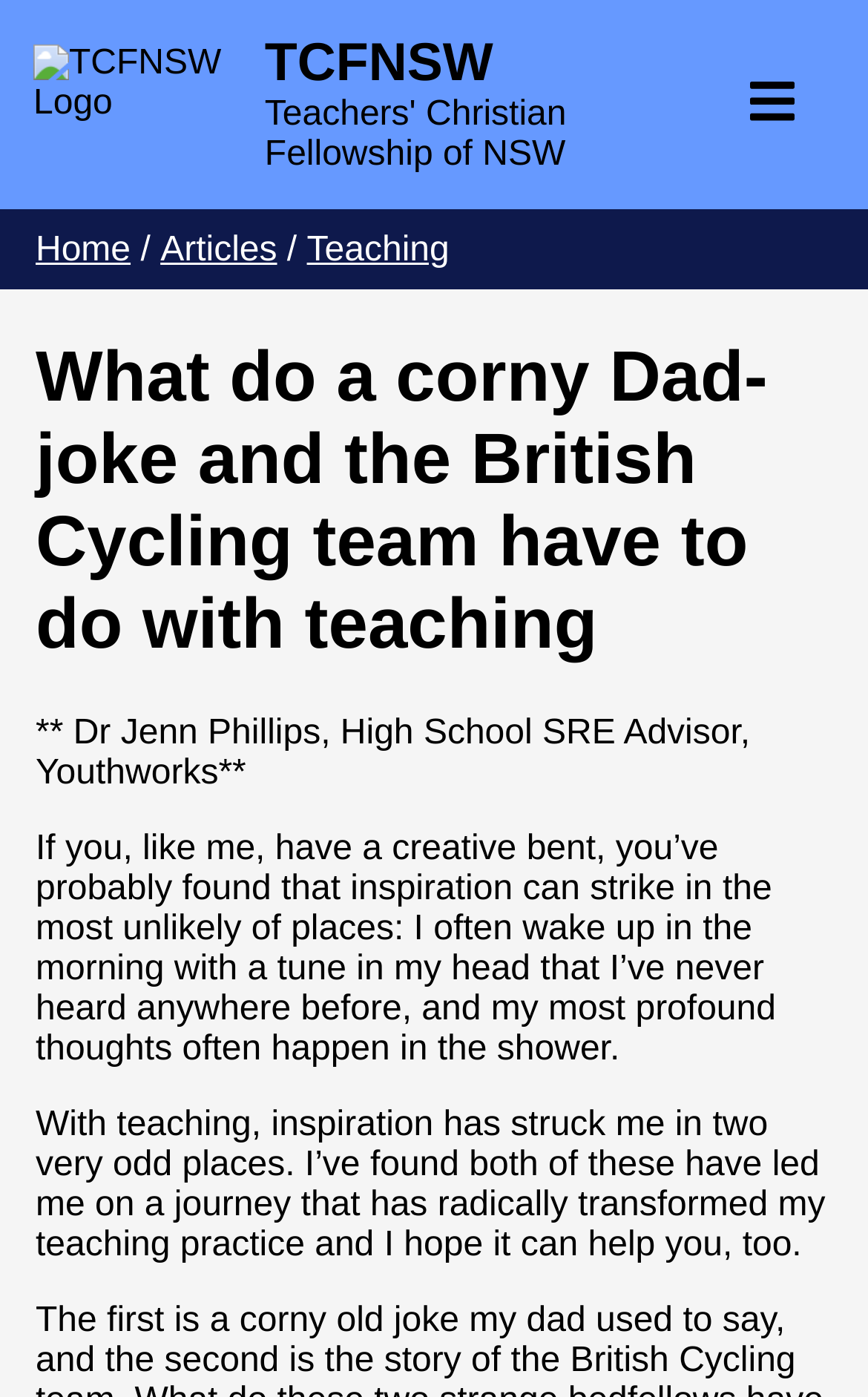What is the author's profession?
Give a single word or phrase as your answer by examining the image.

High School SRE Advisor